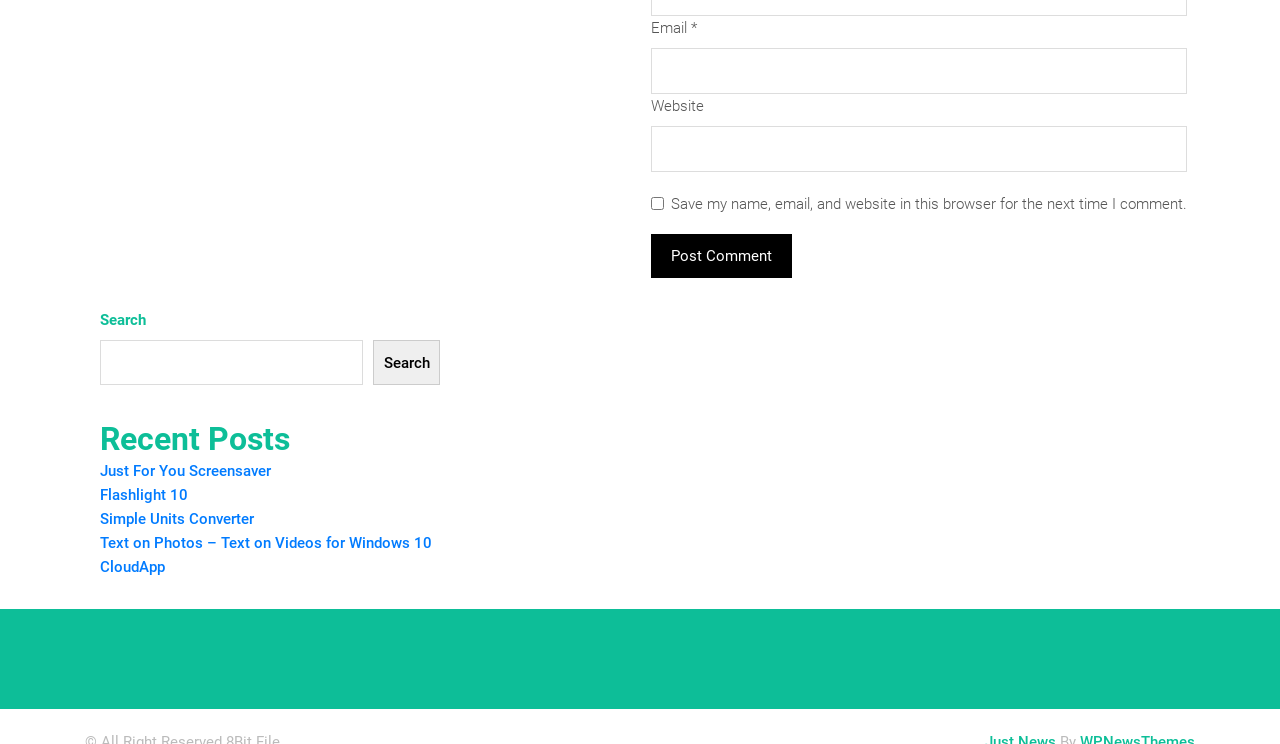Identify the bounding box coordinates of the clickable region necessary to fulfill the following instruction: "Post a comment". The bounding box coordinates should be four float numbers between 0 and 1, i.e., [left, top, right, bottom].

[0.509, 0.315, 0.619, 0.374]